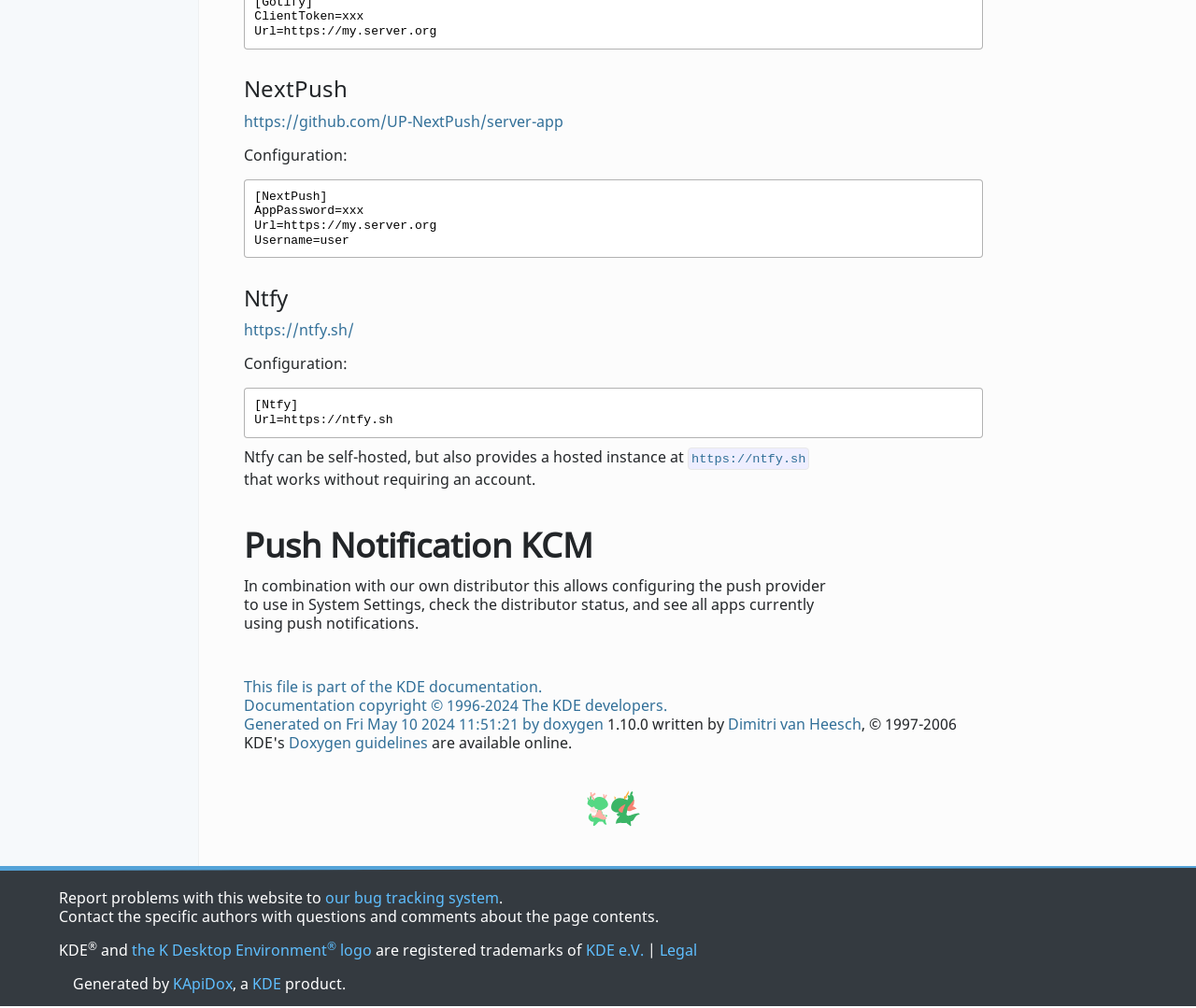What is the name of the first configuration section?
Please give a detailed and thorough answer to the question, covering all relevant points.

The first configuration section is identified by the heading element 'NextPush' with bounding box coordinates [0.204, 0.075, 0.81, 0.102].